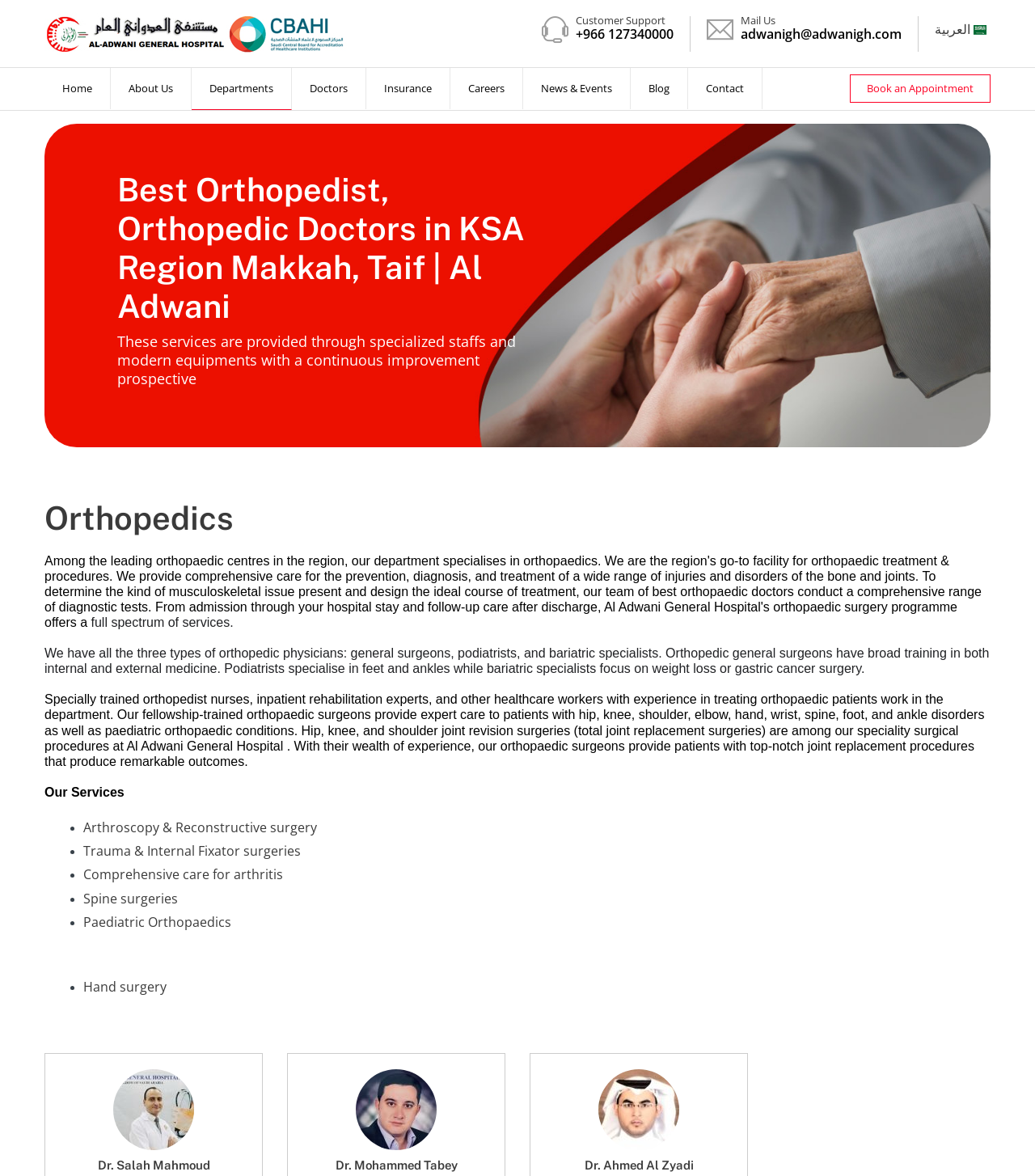Highlight the bounding box coordinates of the region I should click on to meet the following instruction: "Enter patient name".

[0.075, 0.175, 0.465, 0.202]